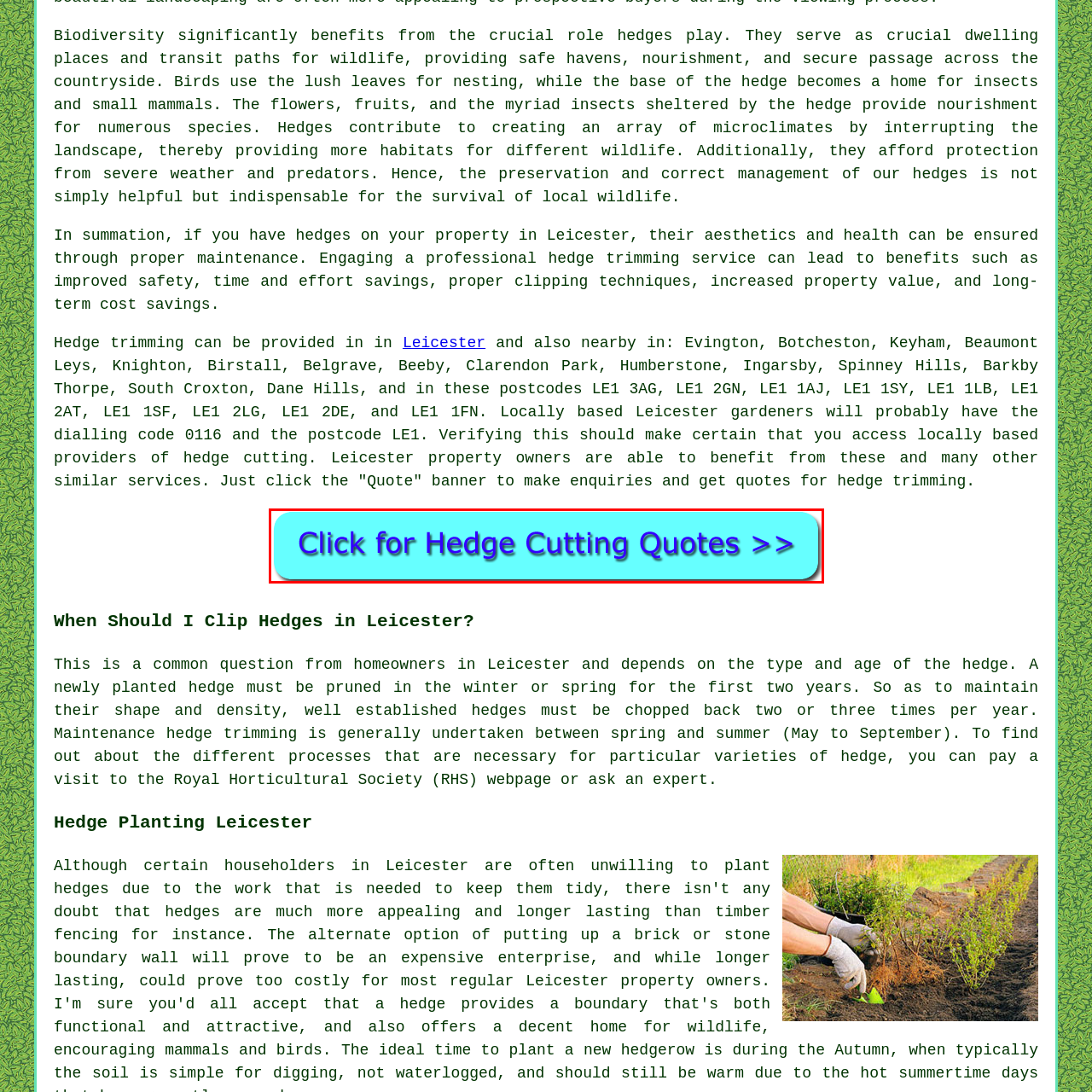Offer an in-depth description of the image encased within the red bounding lines.

A visually engaging button inviting users to obtain quotes for hedge cutting services in Leicester. The button features a vibrant blue background with bold, purple text that reads "Click for Hedge Cutting Quotes >>". This interactive element encourages potential customers to explore professional hedge trimming options, ensuring the health and aesthetics of hedges on their properties. The surrounding color scheme highlights its importance, making it a prominent feature on the webpage.